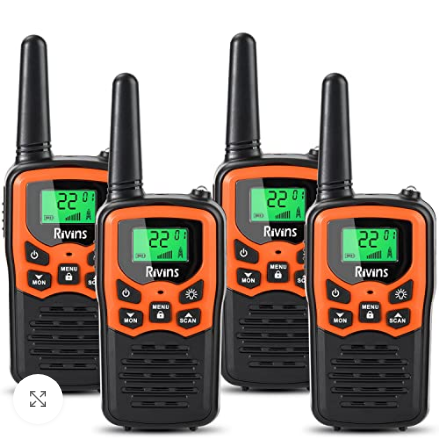List and describe all the prominent features within the image.

The image features a set of four Rivins RV-7 walkie talkies, designed for long-range communication. Each device is equipped with a vivid green LCD screen displaying important information such as battery life, channel selection, and signal status. The walkie talkies are predominantly black with striking orange accents, enhancing visibility. They offer various user-friendly features, including a menu button for easy navigation, a monitor mode for tracking frequencies, and a scan function for locating active channels. These devices are perfect for outdoor activities like hiking, camping, or coordinating with family during road trips, ensuring seamless communication across distances.